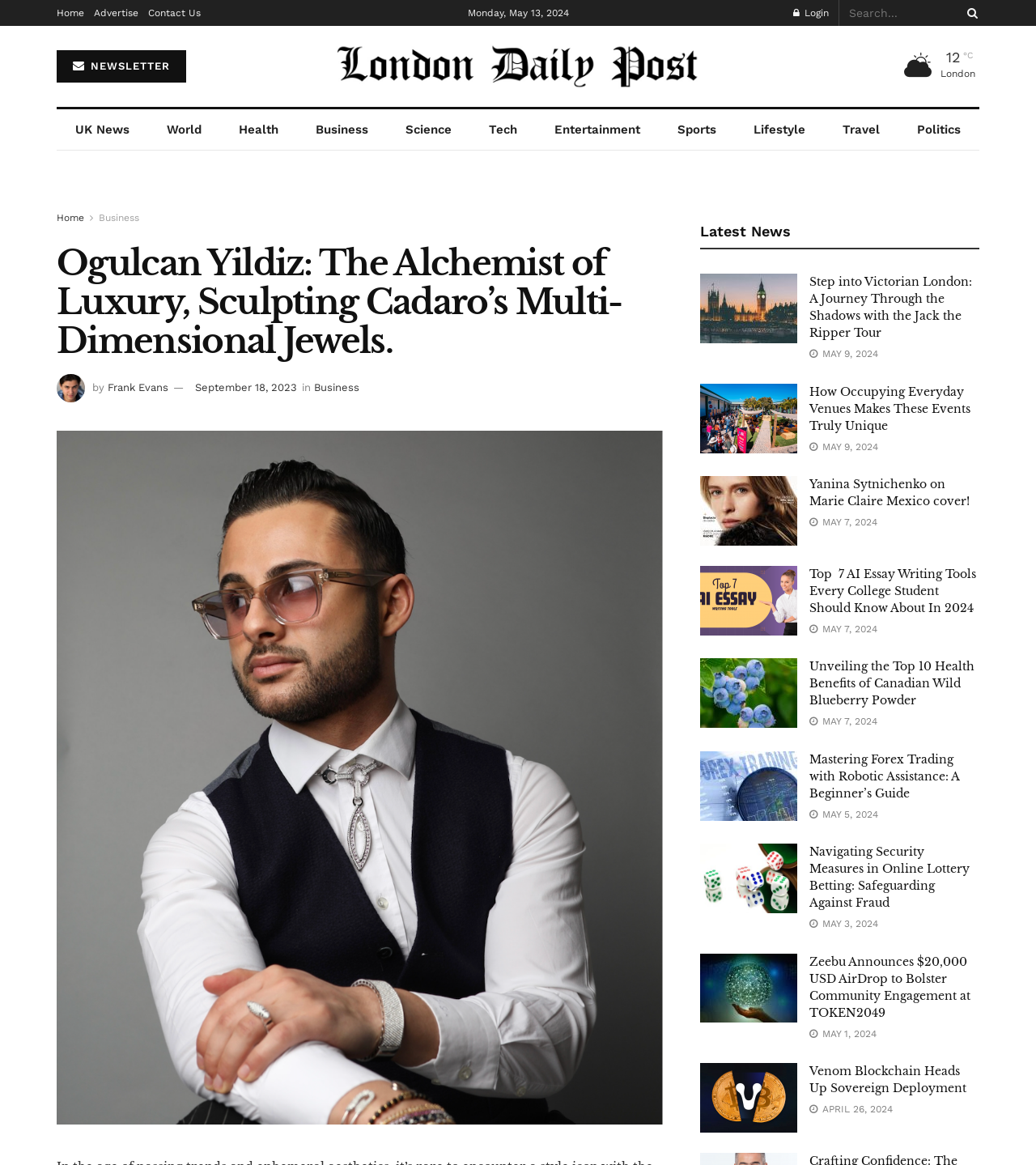Find the bounding box coordinates of the element I should click to carry out the following instruction: "Search for something".

[0.82, 0.0, 0.945, 0.022]